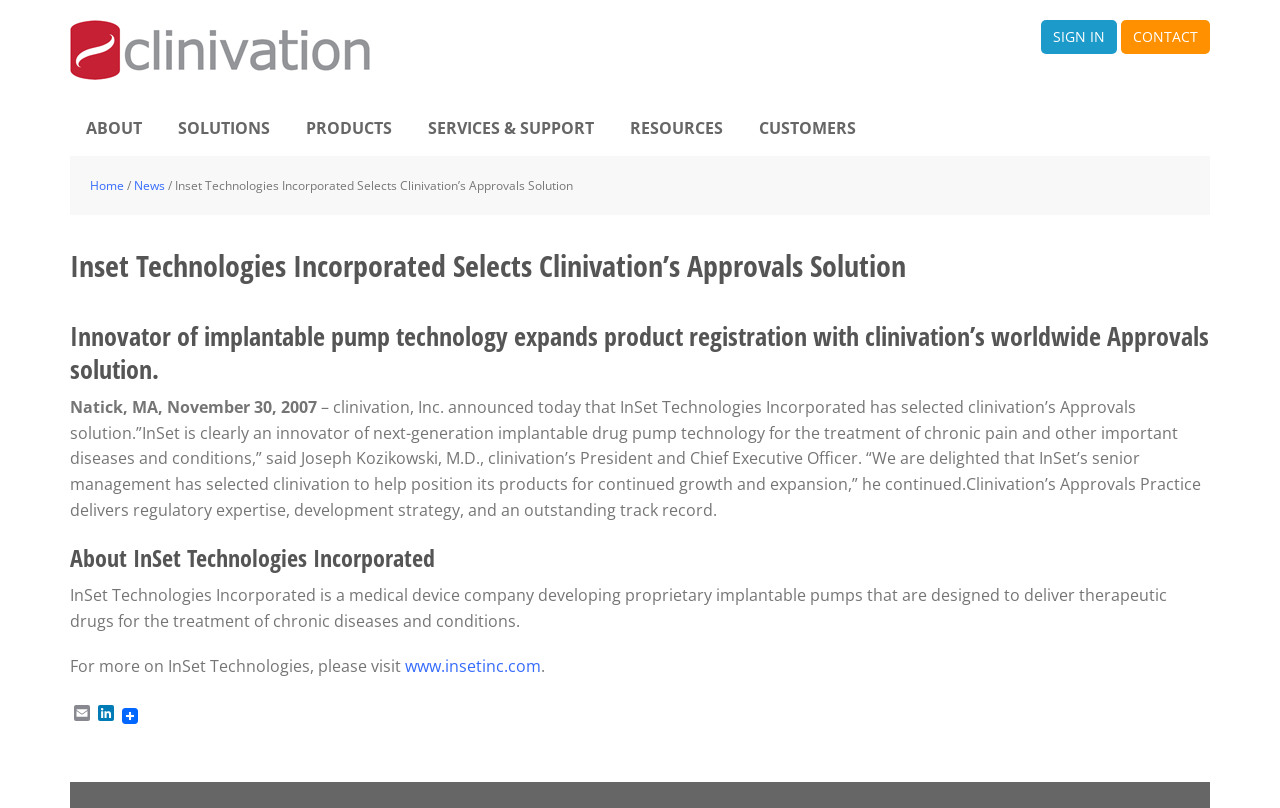Provide the bounding box coordinates, formatted as (top-left x, top-left y, bottom-right x, bottom-right y), with all values being floating point numbers between 0 and 1. Identify the bounding box of the UI element that matches the description: Services & Support

[0.322, 0.124, 0.477, 0.193]